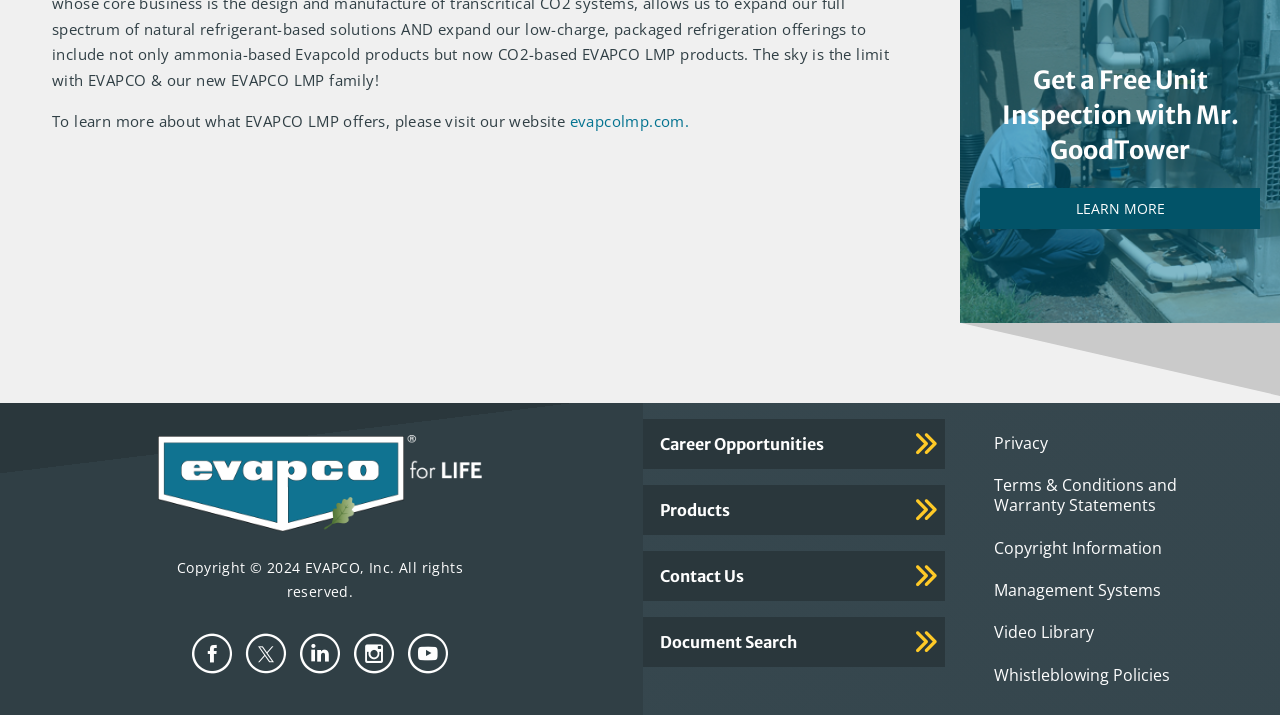How many footer menus are there?
Based on the visual details in the image, please answer the question thoroughly.

There are two footer menus, 'Important Footer Links' and 'Footer menu', which contain various links to different sections of the website.